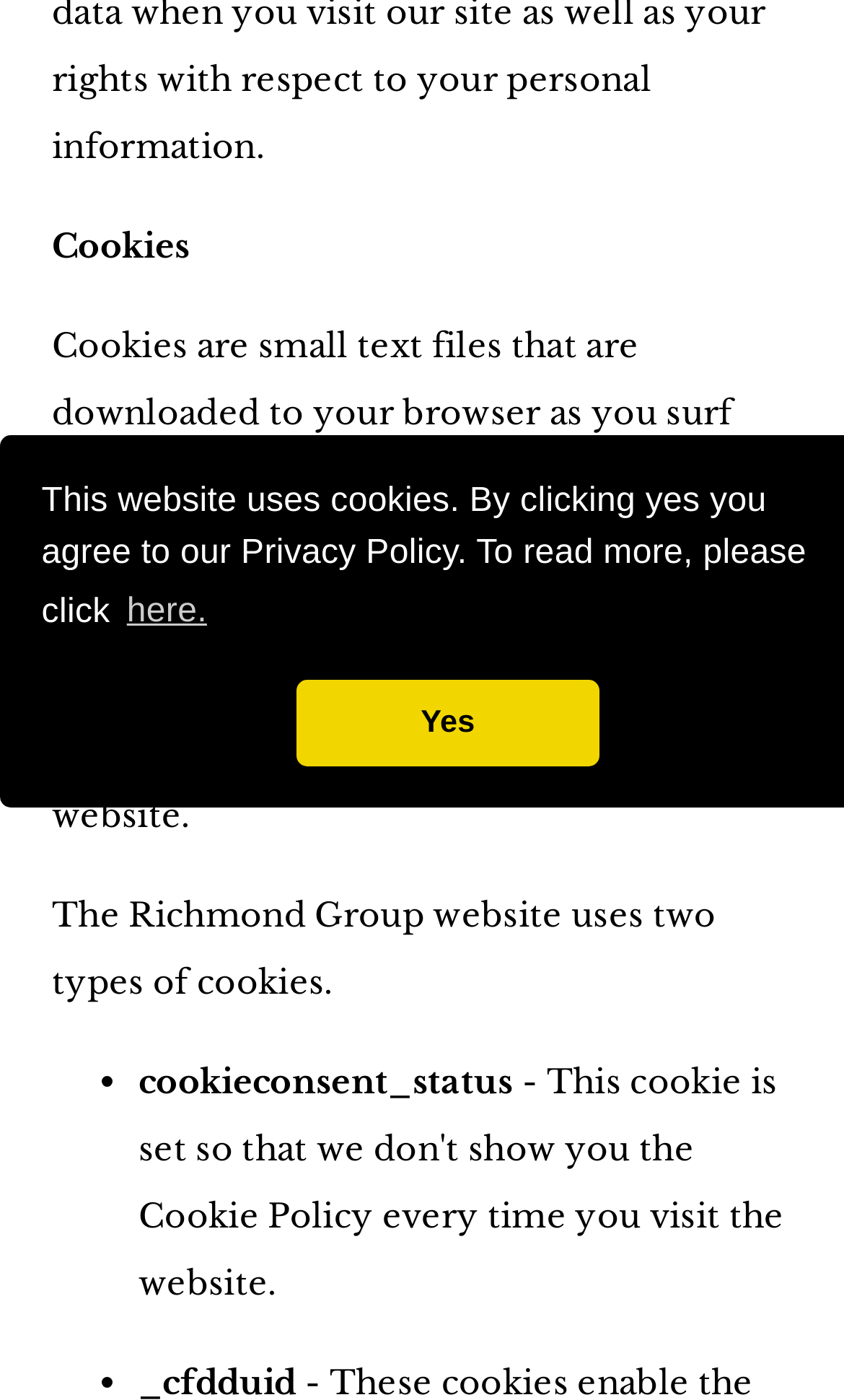Find the bounding box coordinates corresponding to the UI element with the description: "Yes". The coordinates should be formatted as [left, top, right, bottom], with values as floats between 0 and 1.

[0.351, 0.486, 0.71, 0.547]